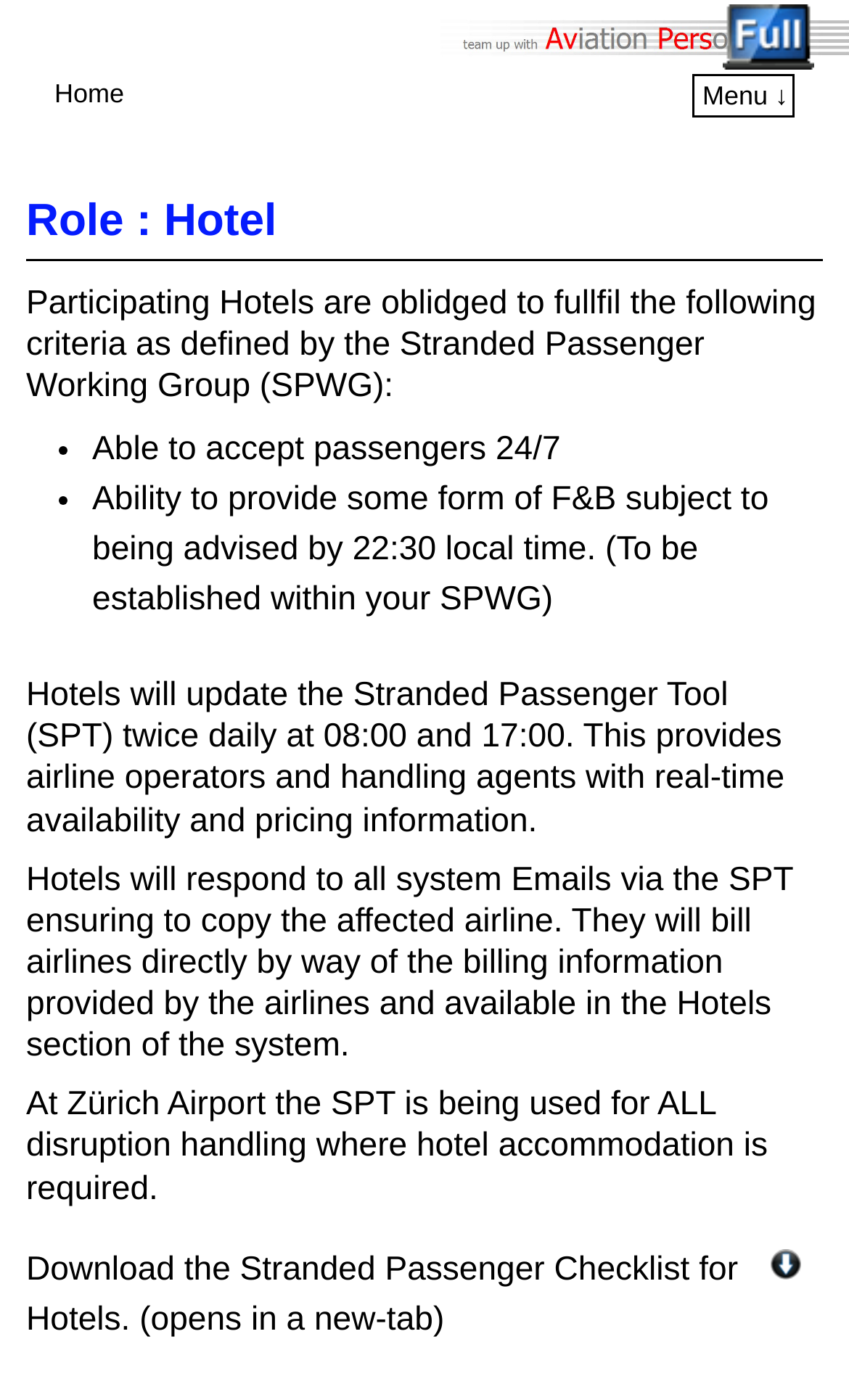What can be downloaded from the webpage?
Please answer the question with as much detail and depth as you can.

The webpage provides a link to download the Stranded Passenger Checklist for Hotels, which opens in a new tab.